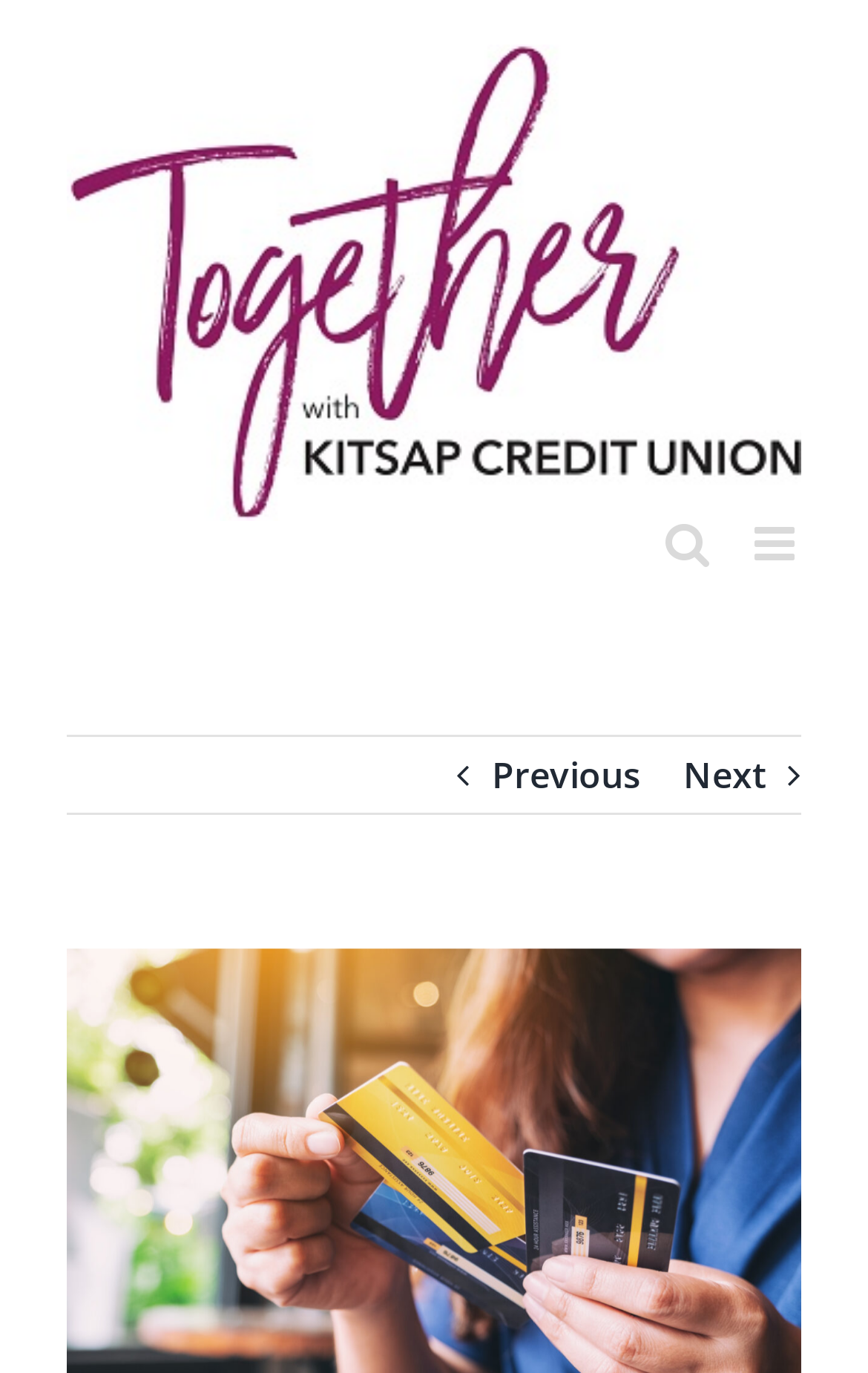Highlight the bounding box of the UI element that corresponds to this description: "aria-label="Toggle mobile menu"".

[0.869, 0.379, 0.923, 0.413]